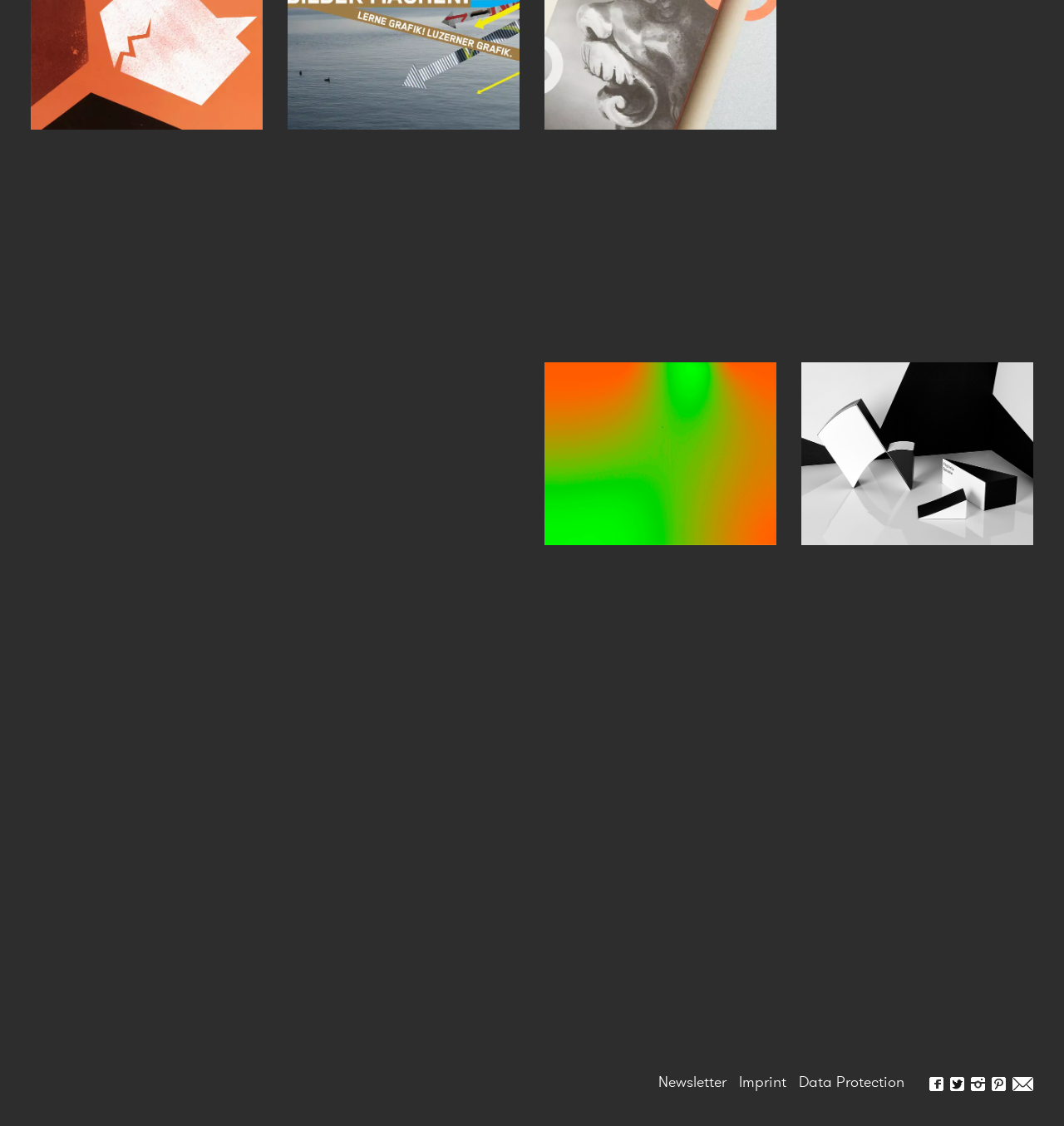Could you specify the bounding box coordinates for the clickable section to complete the following instruction: "View the 'Case Study: Global Diplomacy Lab' page"?

[0.029, 0.506, 0.247, 0.668]